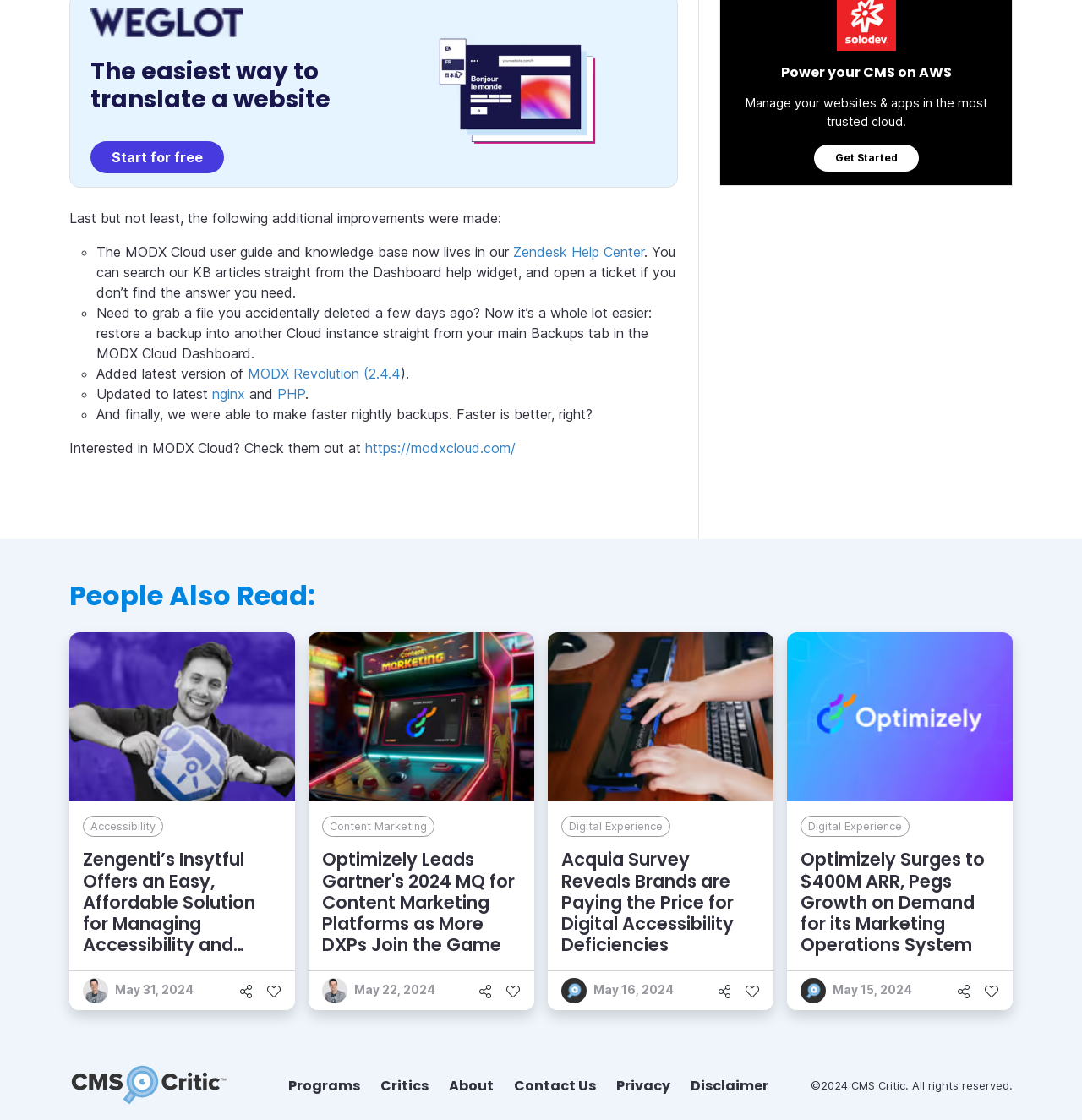Please identify the bounding box coordinates of the area that needs to be clicked to fulfill the following instruction: "Read the article about 'Zengenti’s Insytful Offers an Easy, Affordable Solution for Managing Accessibility and Governance'."

[0.077, 0.757, 0.236, 0.874]